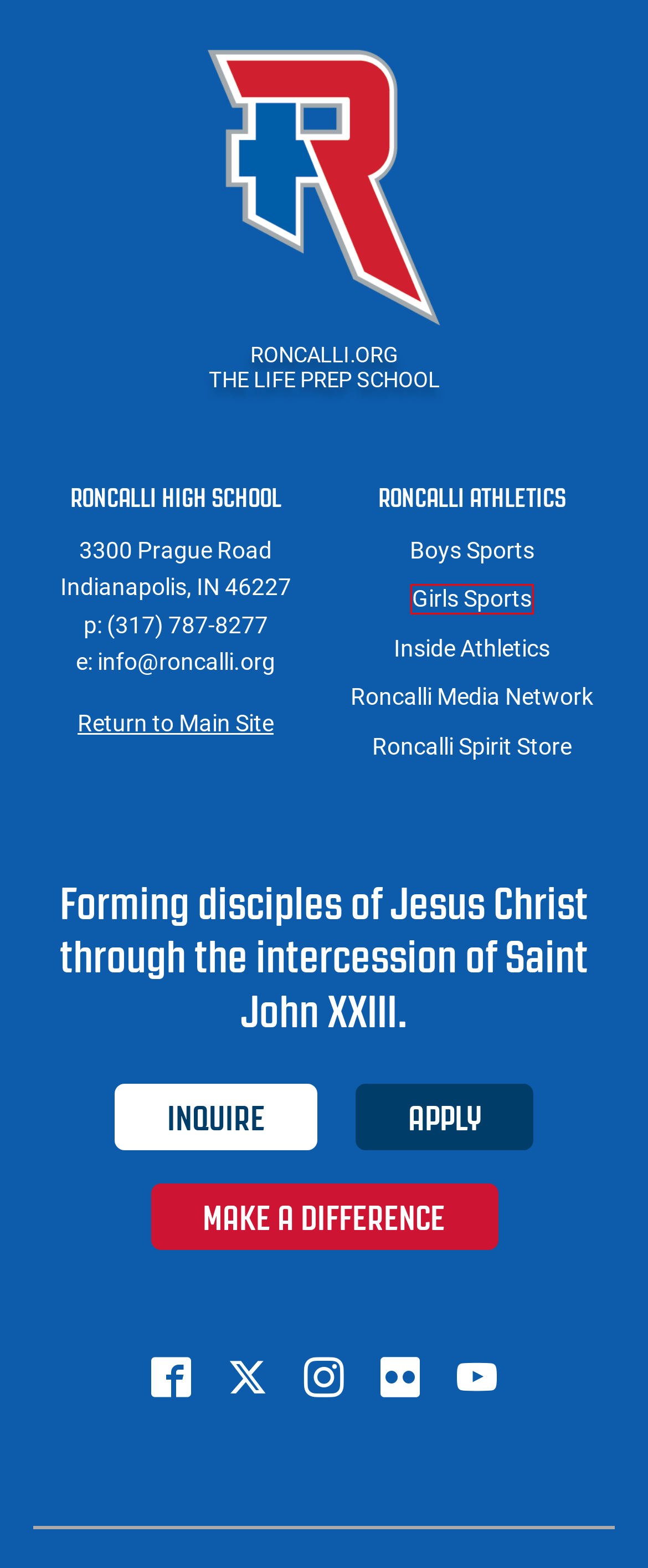Observe the provided screenshot of a webpage that has a red rectangle bounding box. Determine the webpage description that best matches the new webpage after clicking the element inside the red bounding box. Here are the candidates:
A. Event Ticket Information - Roncalli High School Athletics
B. Boys Volleyball - Roncalli High School Athletics
C. Summer Sports Camps - Roncalli High School Athletics
D. Roncalli Media Network - Roncalli High School Athletics
E. Girls Sports - Roncalli High School Athletics
F. Boys Sports - Roncalli High School Athletics
G. Boys Track & Field - Roncalli High School Athletics
H. Roncalli High School

E